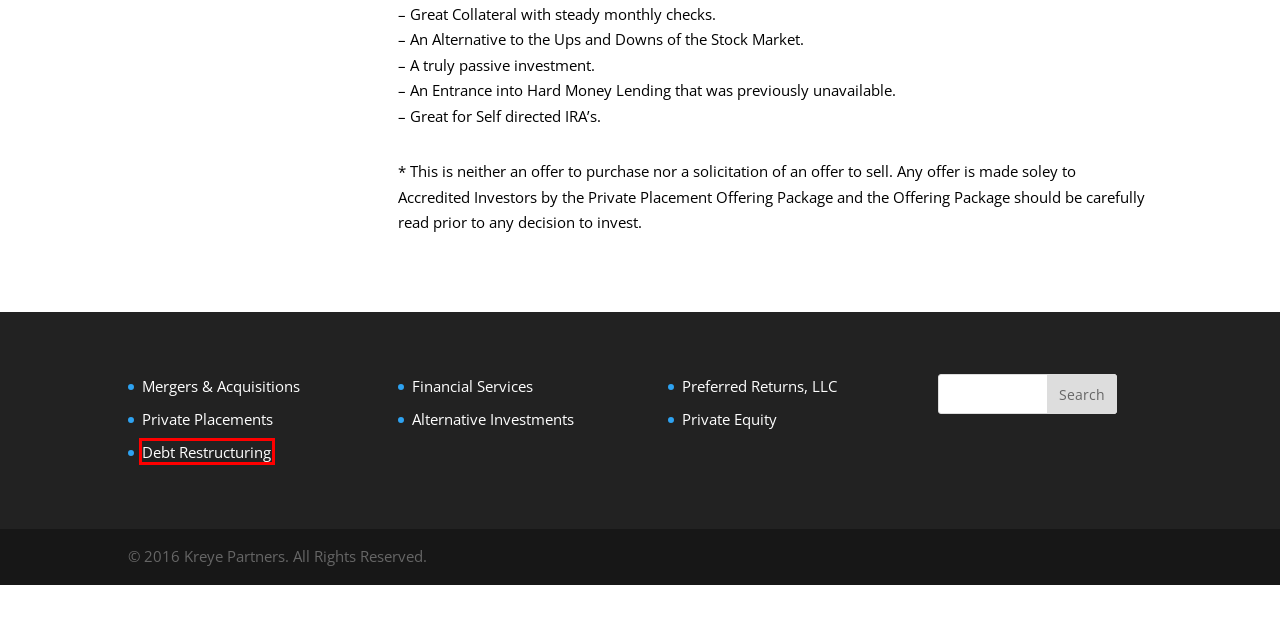Examine the screenshot of a webpage with a red bounding box around a UI element. Select the most accurate webpage description that corresponds to the new page after clicking the highlighted element. Here are the choices:
A. Private Placements | Kreye Partners
B. Access to Alternative Investments | Kreye Partners
C. Private Equity | Kreye Partners
D. Mergers & Acquisitions | Kreye Partners
E. Debt Restructuring | Kreye Partners
F. Kreye Partners | Invest Smarter
G. Financial Services | Kreye Partners
H. Asset Acquisition | Kreye Partners

E